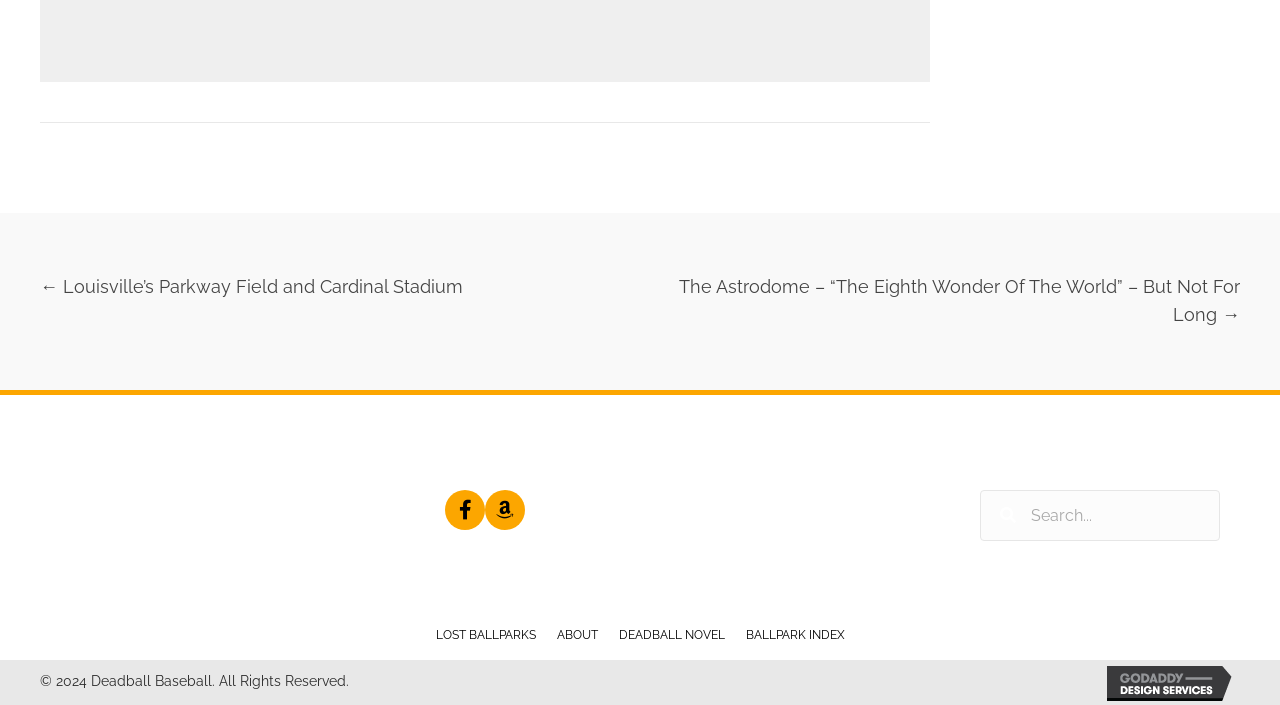Please specify the bounding box coordinates of the area that should be clicked to accomplish the following instruction: "Subscribe to the newsletter". The coordinates should consist of four float numbers between 0 and 1, i.e., [left, top, right, bottom].

None